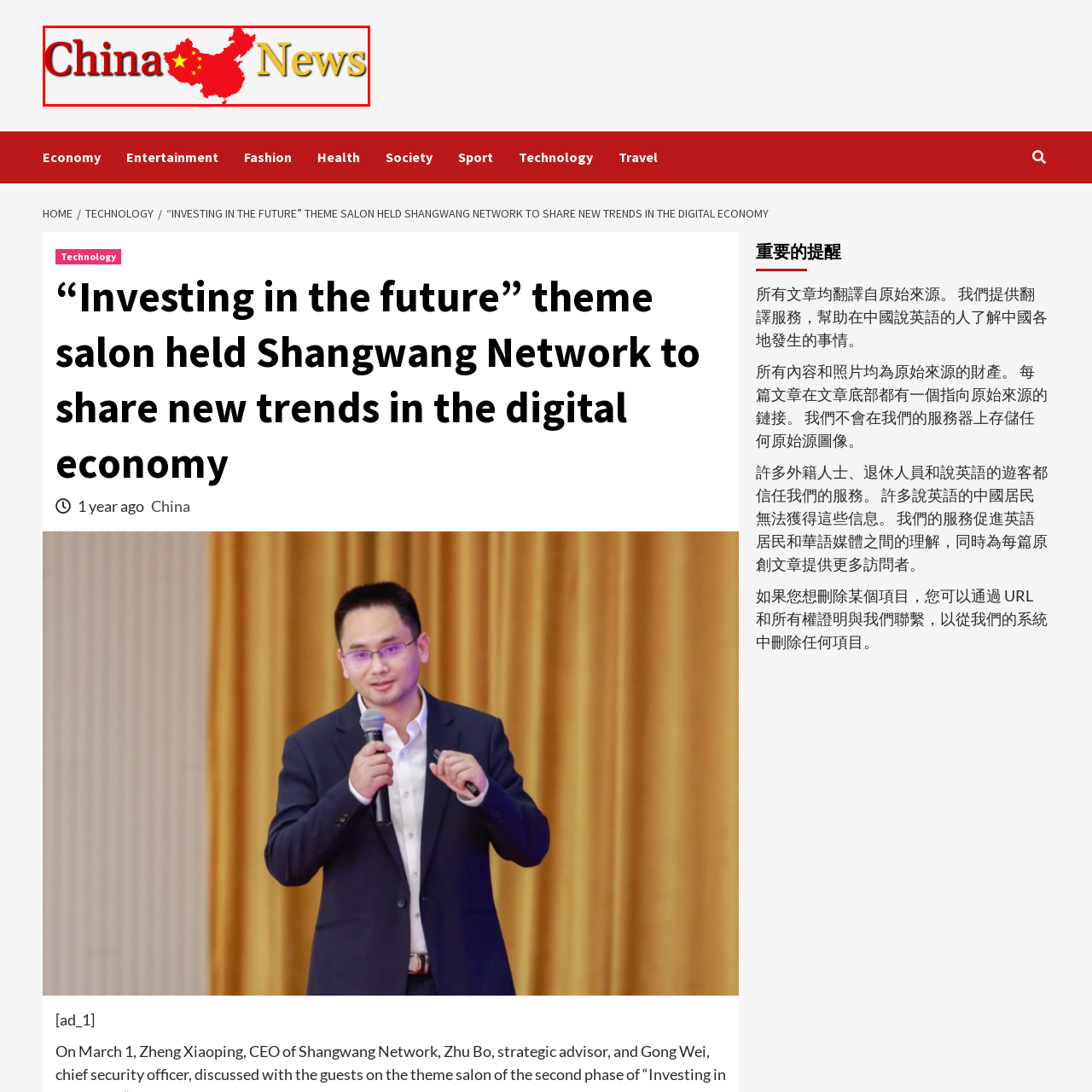What is the background of the title 'China News'? Study the image bordered by the red bounding box and answer briefly using a single word or a phrase.

Stylized map of China